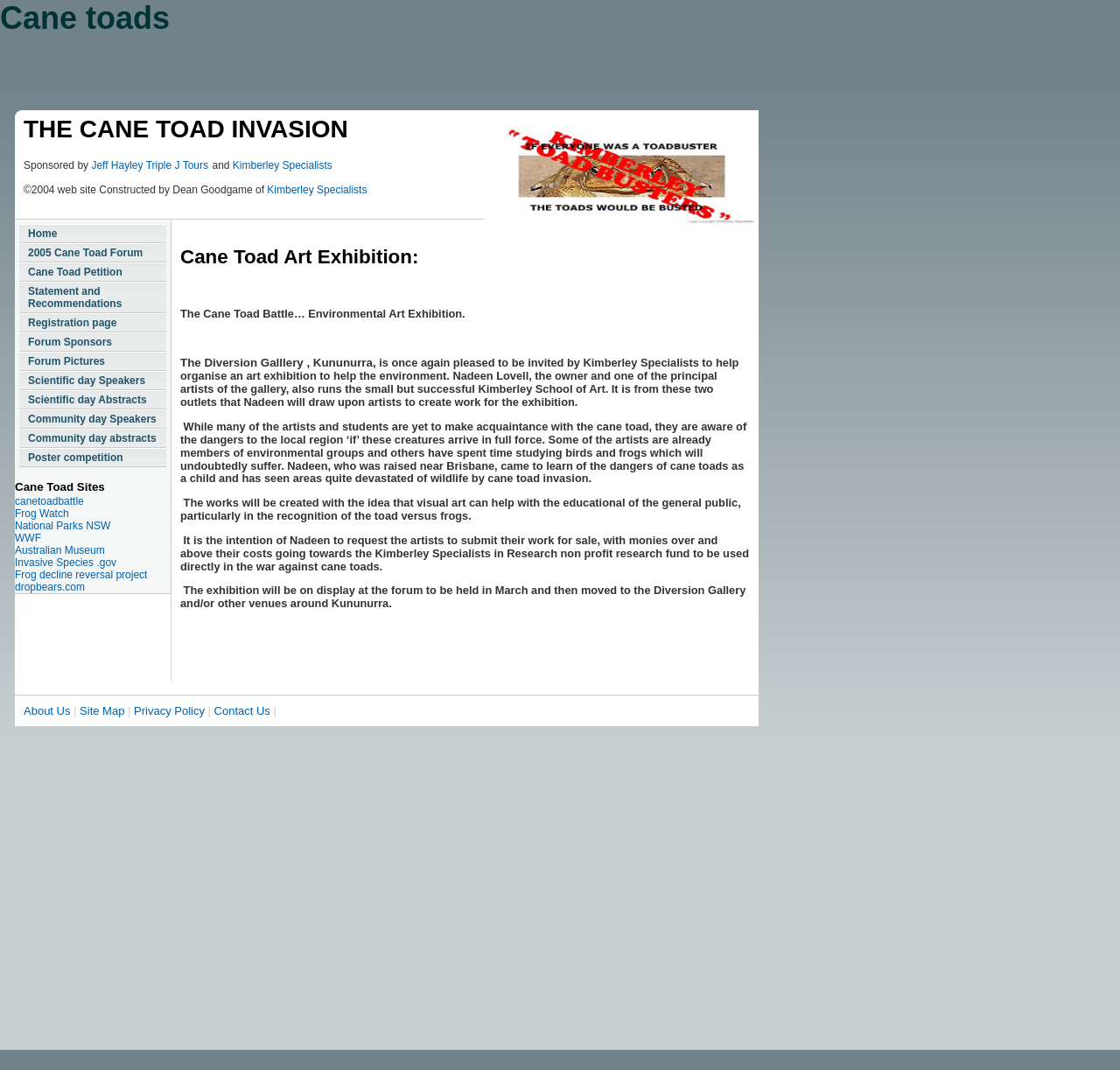Locate the bounding box coordinates of the area where you should click to accomplish the instruction: "Click on the 'Home' link".

[0.017, 0.209, 0.148, 0.227]